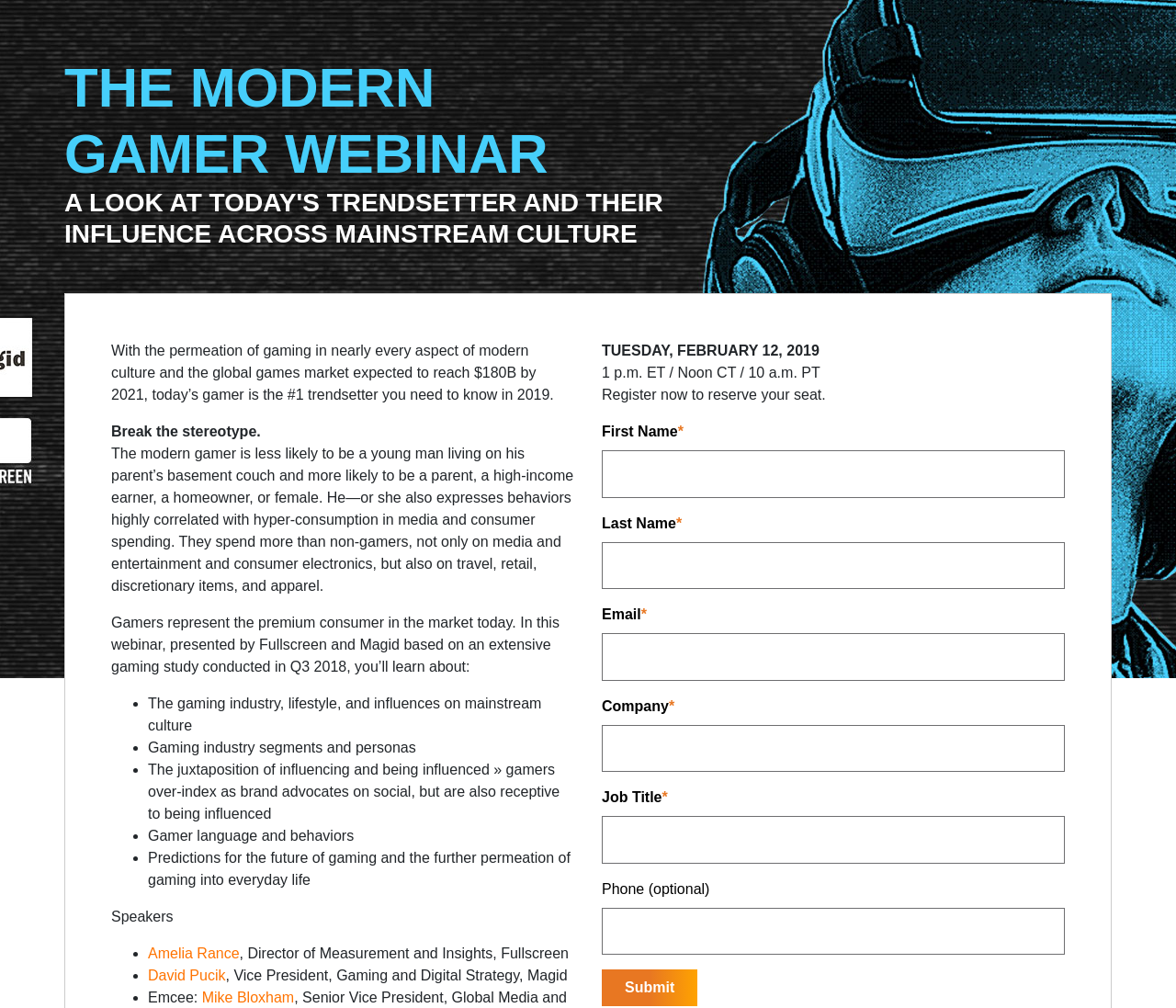Could you specify the bounding box coordinates for the clickable section to complete the following instruction: "enter first name"?

[0.512, 0.447, 0.905, 0.494]